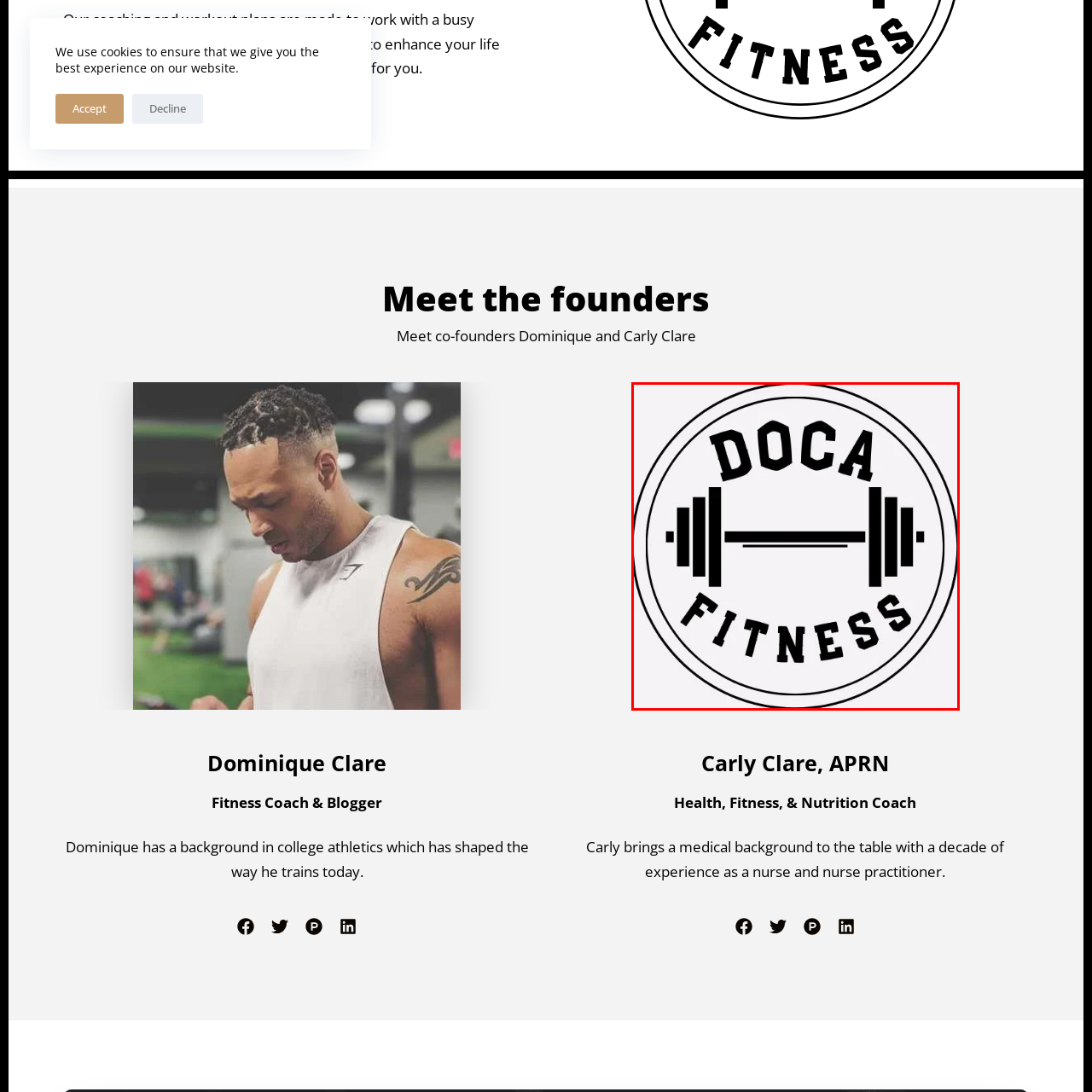What is the brand focused on?  
Focus on the image bordered by the red line and provide a detailed answer that is thoroughly based on the image's contents.

The logo represents a brand that is focused on fitness coaching and workout plans tailored to fit busy lifestyles, which is evident from the combination of the barbell symbol and the clean, professional font used in the logo.